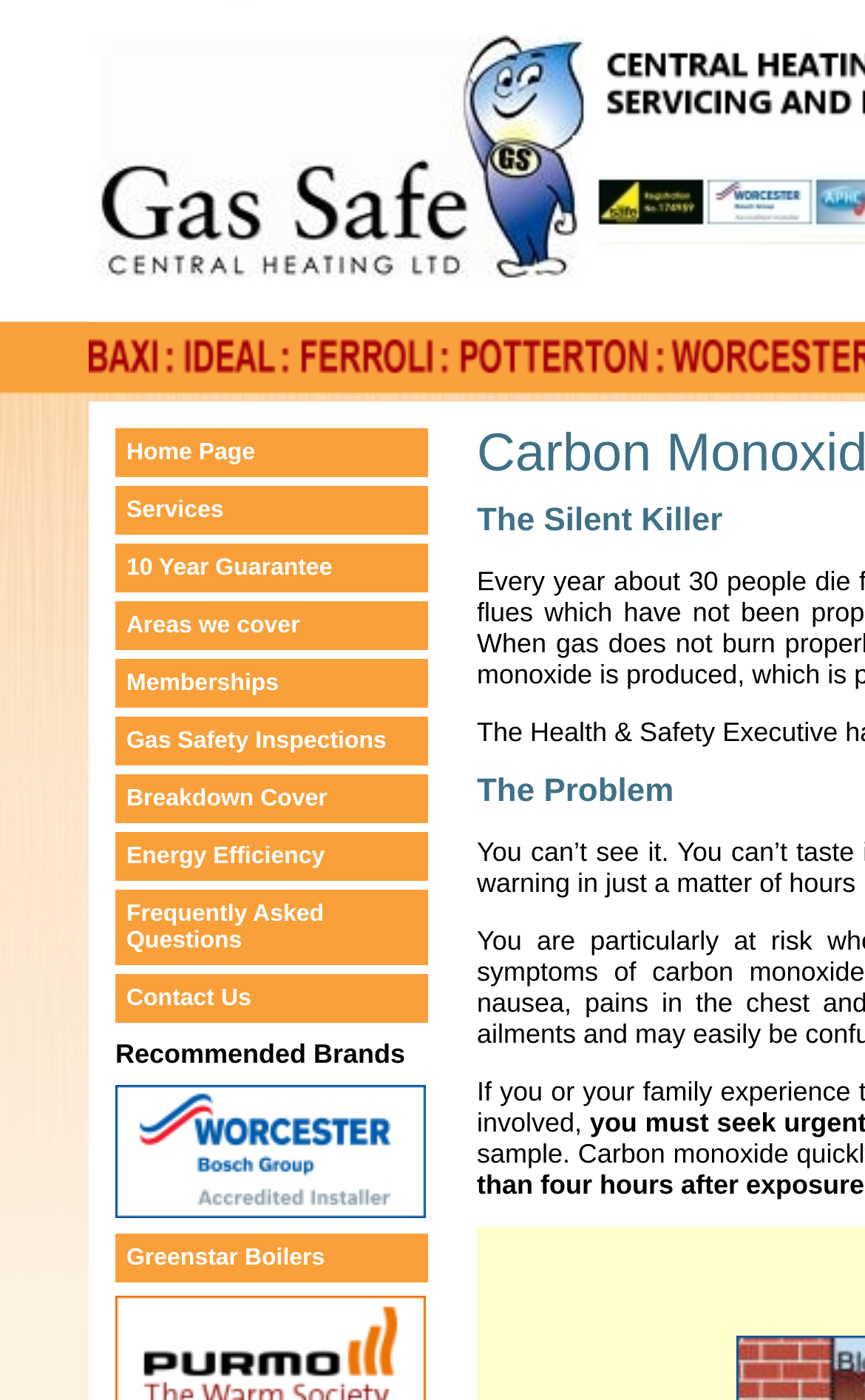Please predict the bounding box coordinates of the element's region where a click is necessary to complete the following instruction: "go to home page". The coordinates should be represented by four float numbers between 0 and 1, i.e., [left, top, right, bottom].

[0.133, 0.306, 0.495, 0.341]